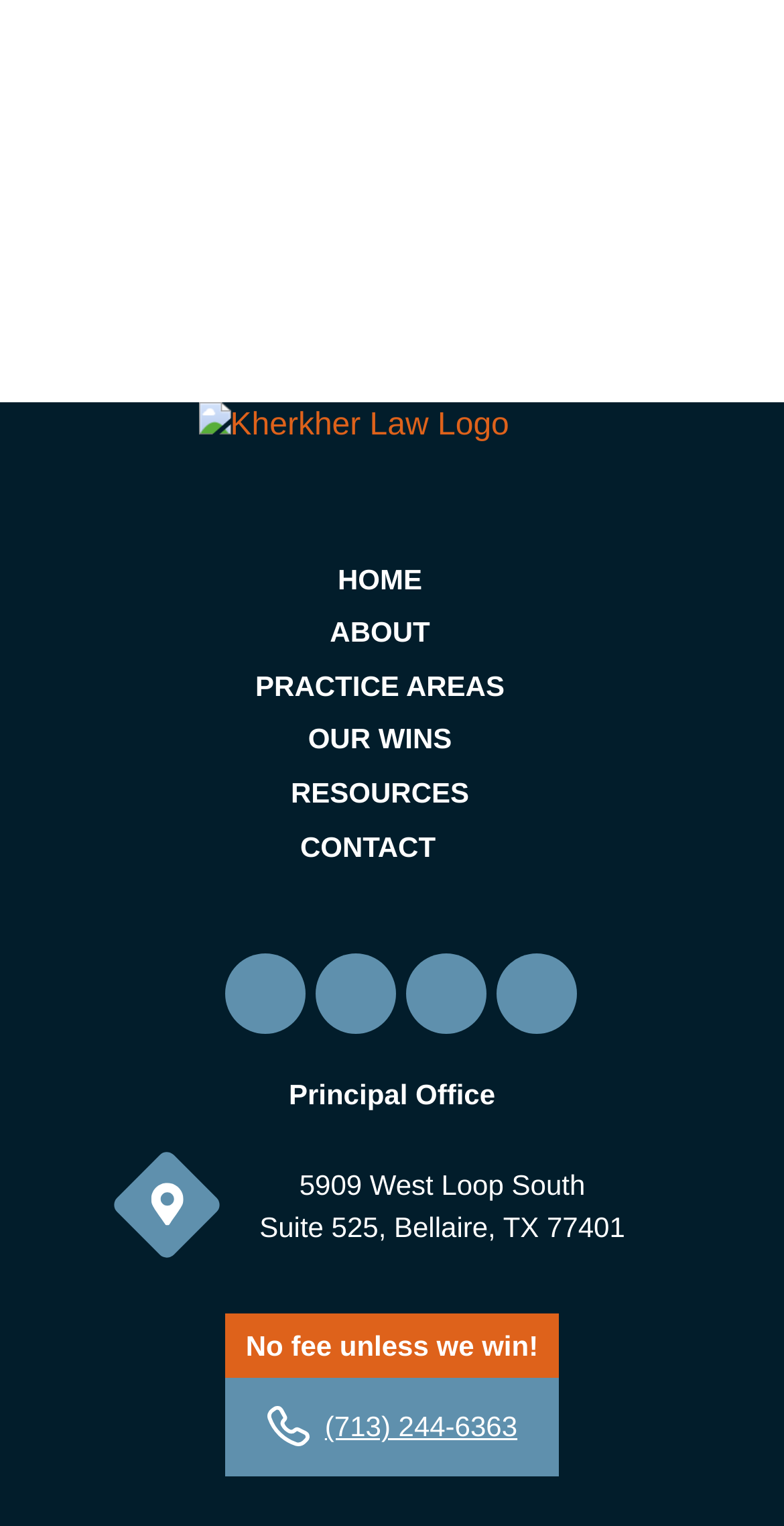Identify the bounding box coordinates of the section to be clicked to complete the task described by the following instruction: "Click the CONTACT link". The coordinates should be four float numbers between 0 and 1, formatted as [left, top, right, bottom].

[0.383, 0.544, 0.556, 0.565]